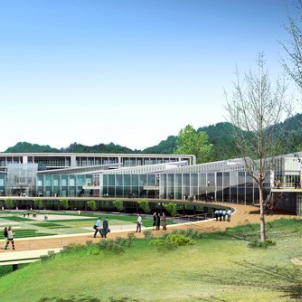Explain the image in a detailed way.

This image showcases the O-Song Bio-Health Technopolis, a visionary project established in 2005 in Oseong, Korea. The facility is designed as a comprehensive research center dedicated to health-related studies, integrating living quarters, academic spaces, and recreational areas to foster creativity and concentration. Surrounded by the tranquil mountains of southern Korea, the complex features a modern architectural style with expansive glass structures, which blend harmoniously with the lush green landscape. The layout promotes collaboration and interaction among researchers while providing opportunities for relaxation and reflection, enhancing the overall quality of research activities conducted here.